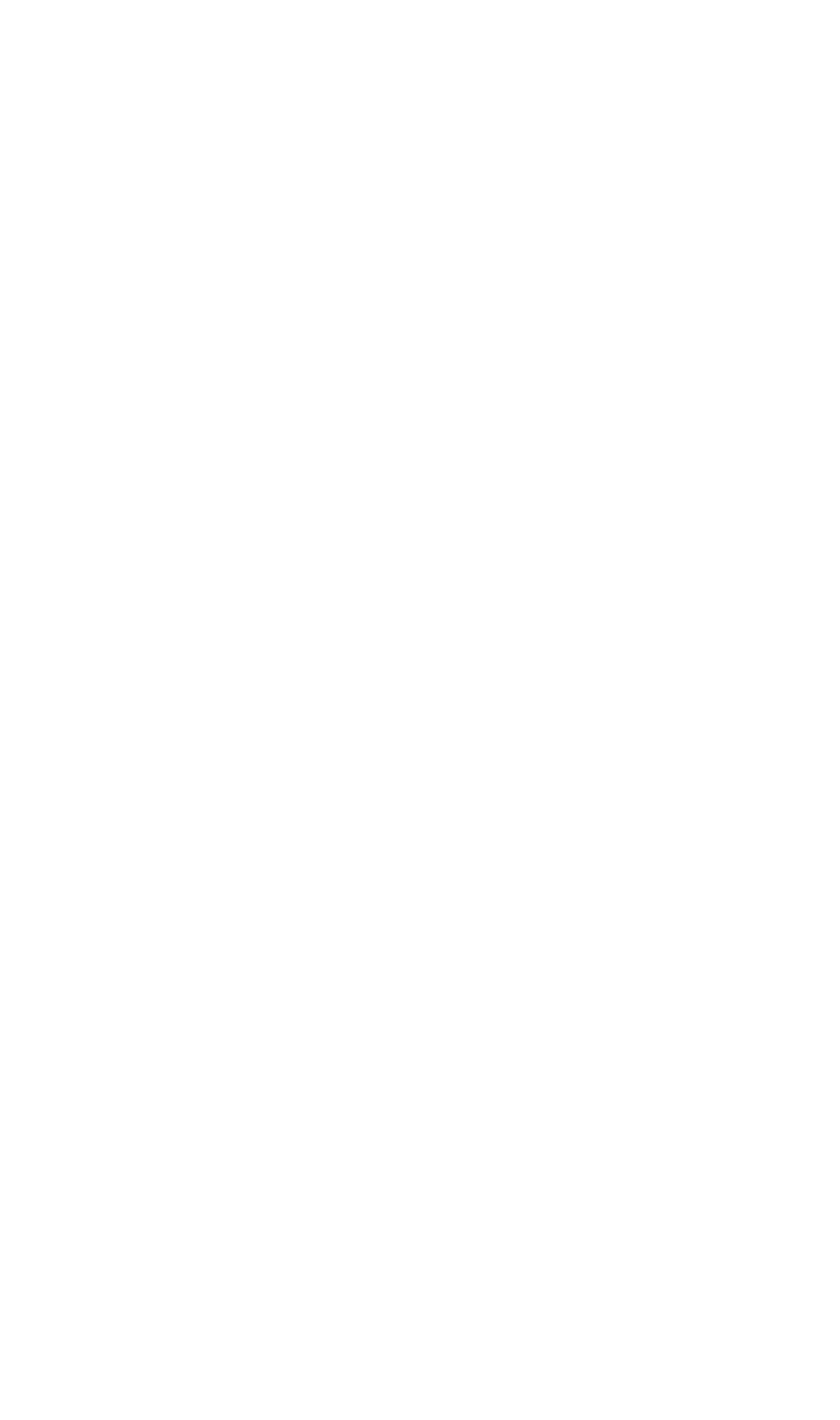Provide the bounding box coordinates for the specified HTML element described in this description: "ces 2024". The coordinates should be four float numbers ranging from 0 to 1, in the format [left, top, right, bottom].

[0.626, 0.481, 0.803, 0.521]